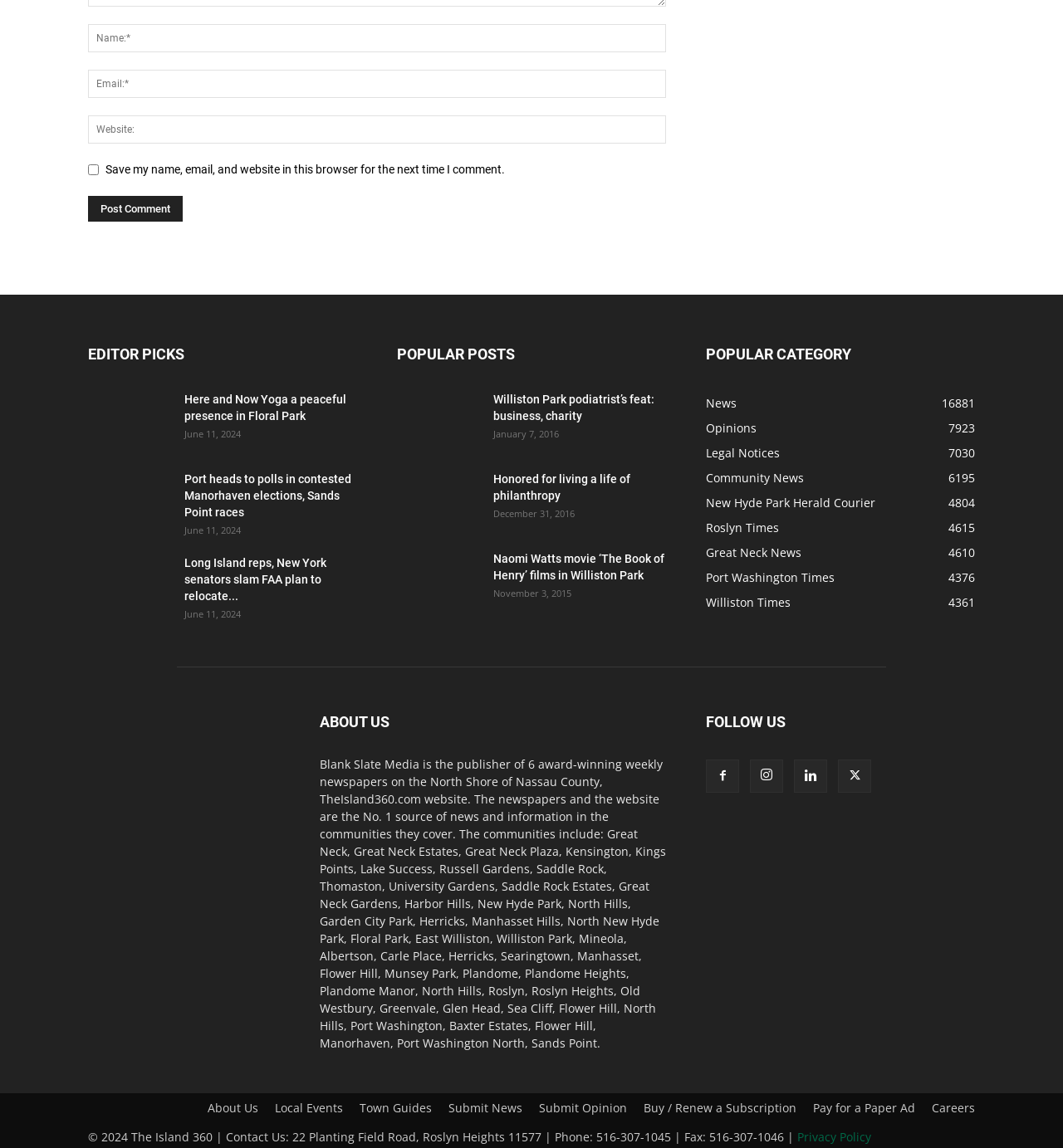Please specify the bounding box coordinates of the clickable section necessary to execute the following command: "Contact Us".

[0.75, 0.984, 0.82, 0.997]